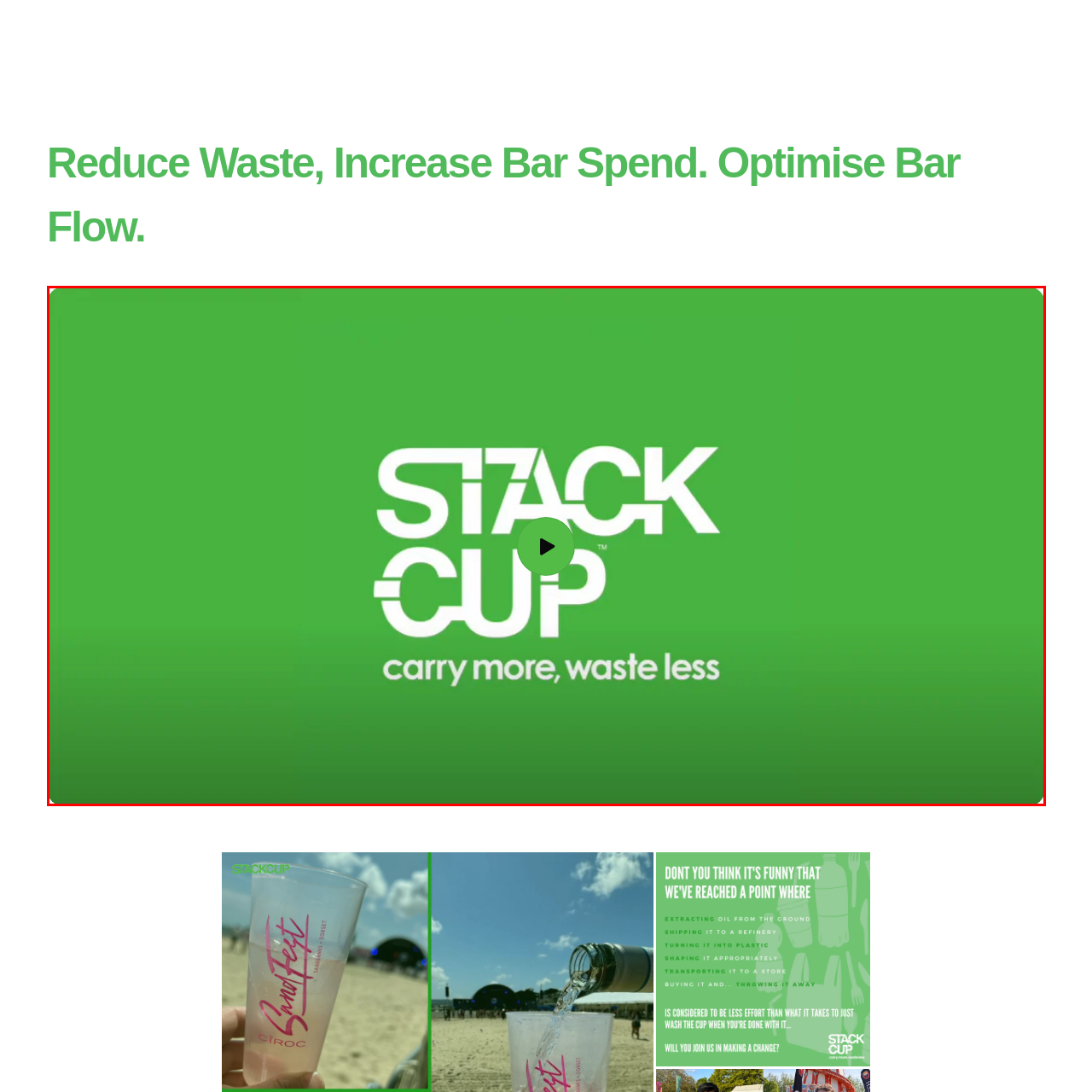What does the play button in the center suggest?
Focus on the red-bounded area of the image and reply with one word or a short phrase.

It is part of a video introduction